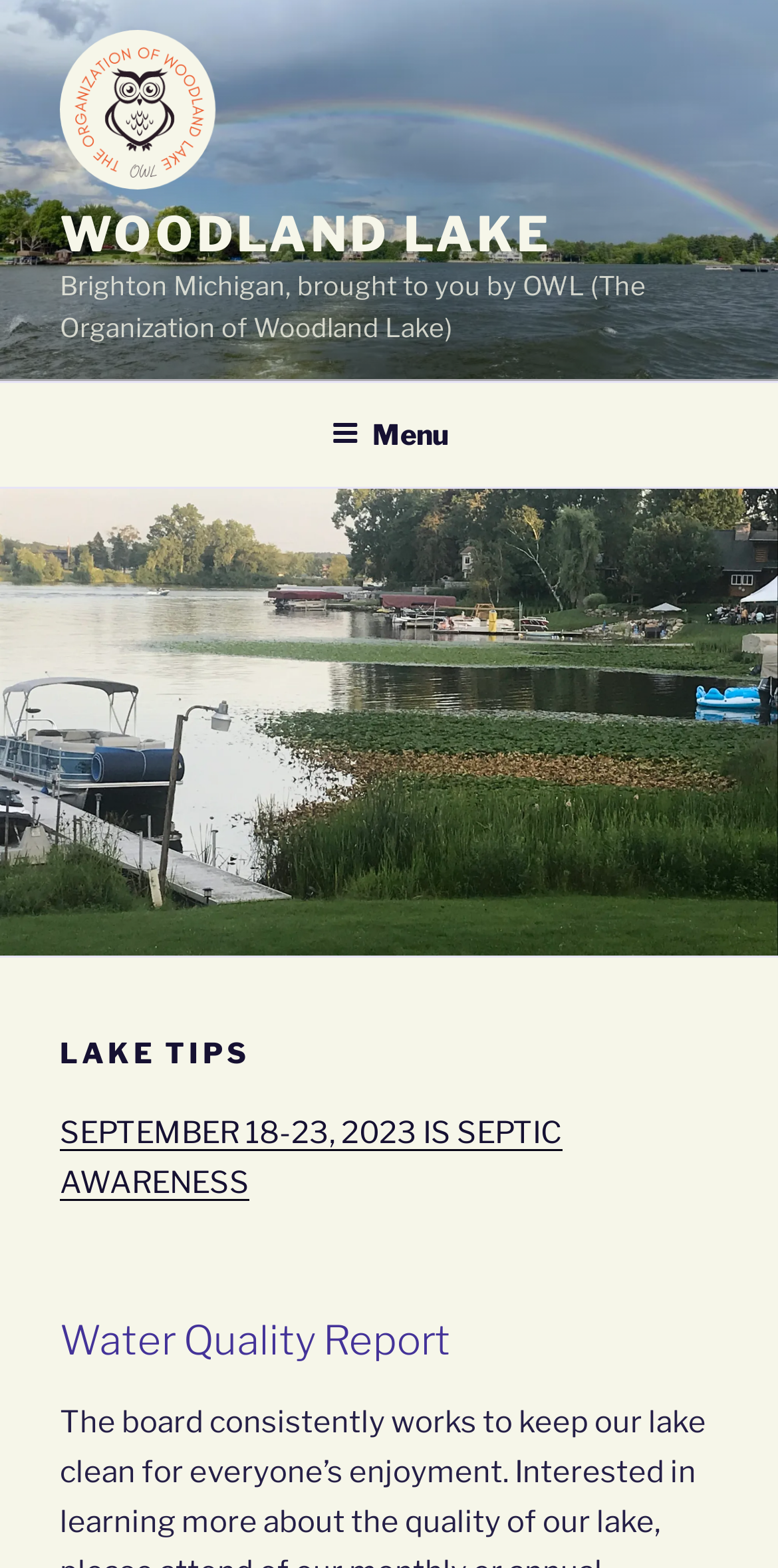Given the element description: "Woodland Lake", predict the bounding box coordinates of the UI element it refers to, using four float numbers between 0 and 1, i.e., [left, top, right, bottom].

[0.077, 0.131, 0.71, 0.168]